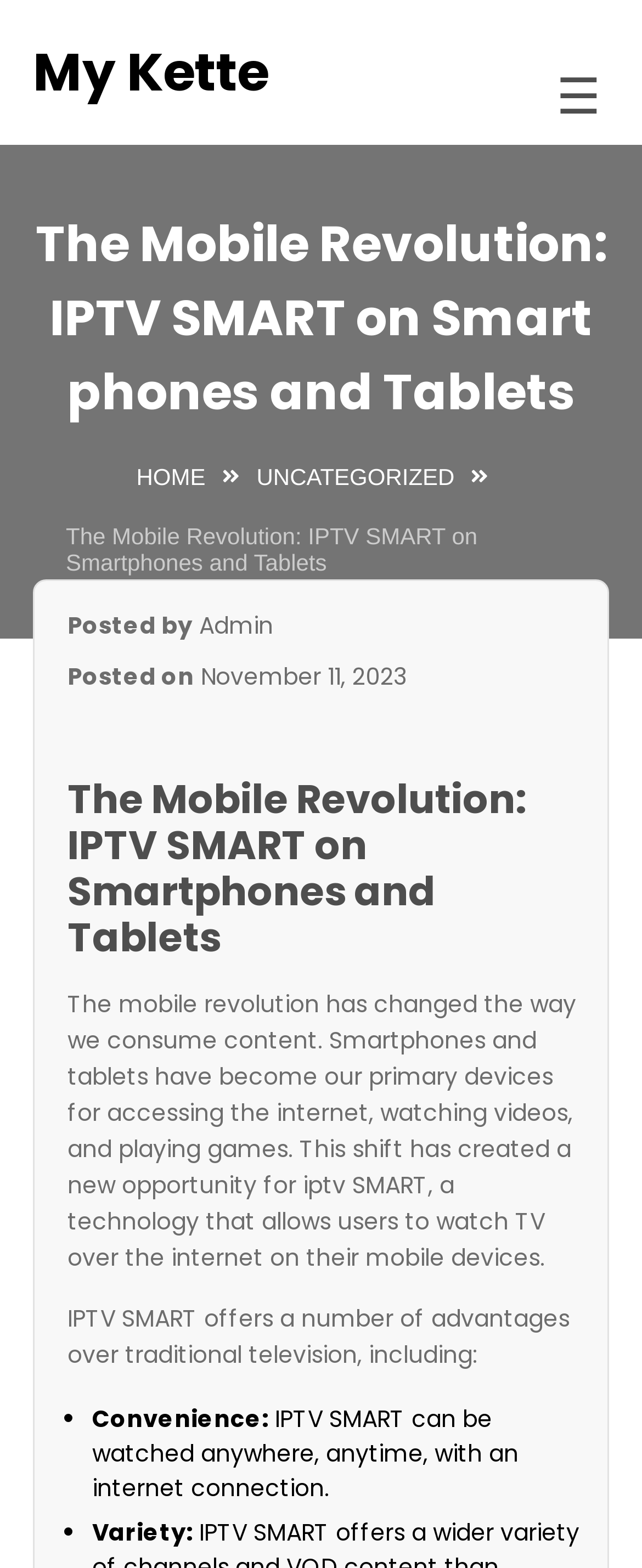What is one advantage of IPTV SMART over traditional television?
Examine the image closely and answer the question with as much detail as possible.

I found this information by reading the article, which lists several advantages of IPTV SMART over traditional television, including convenience, which is mentioned as one of the benefits.